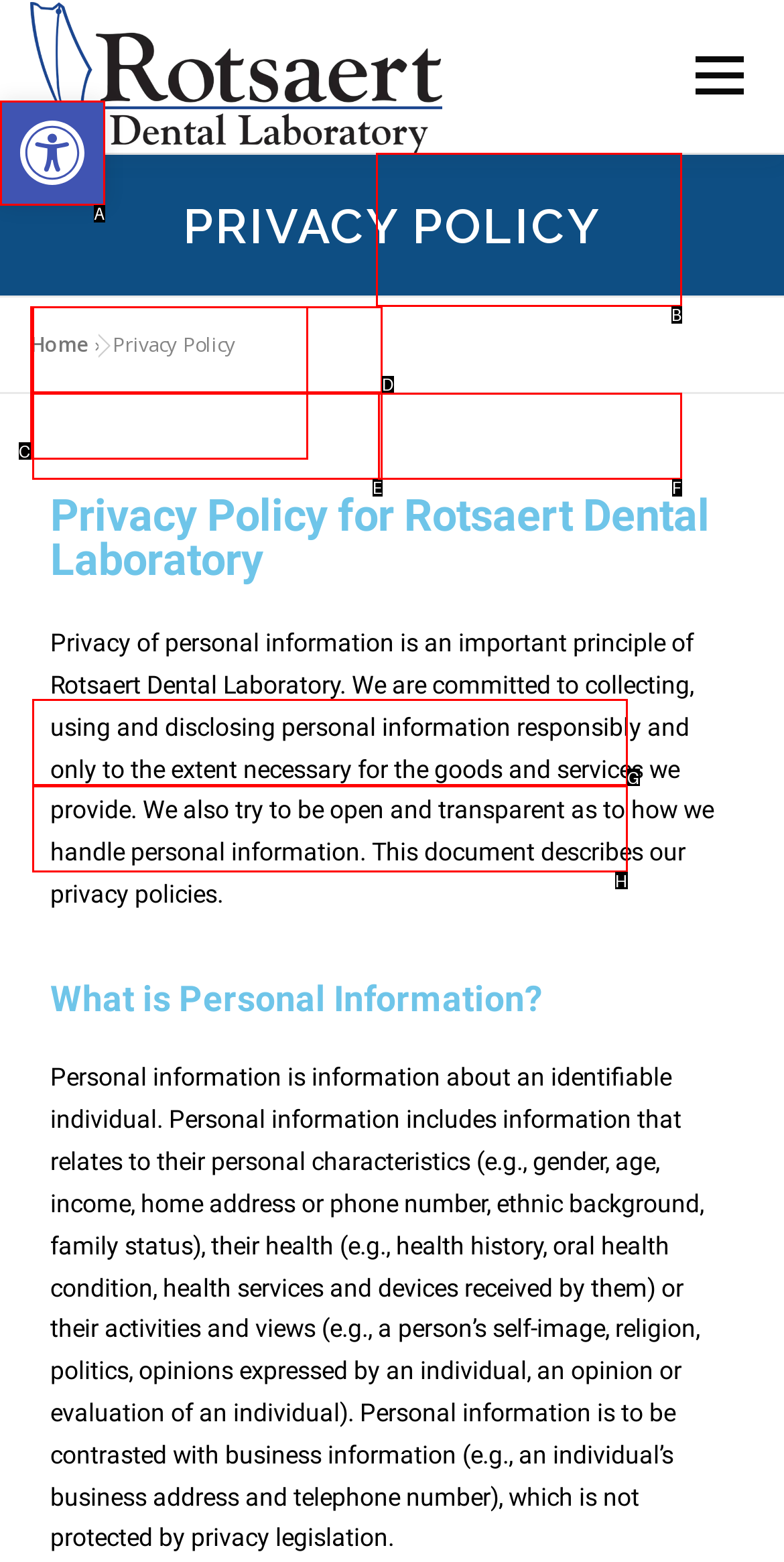Identify the bounding box that corresponds to: Cast Partial Prescription (PDF 1mb)
Respond with the letter of the correct option from the provided choices.

H